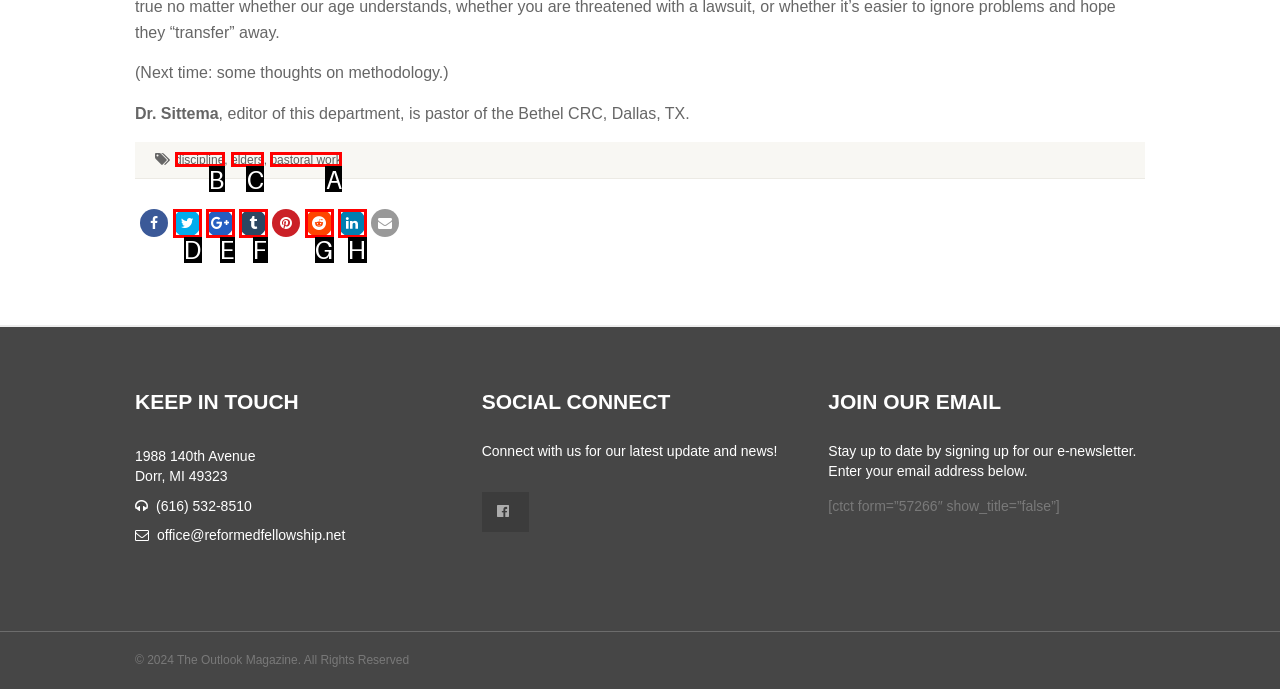Identify which HTML element to click to fulfill the following task: Click on the 'pastoral work' link. Provide your response using the letter of the correct choice.

A